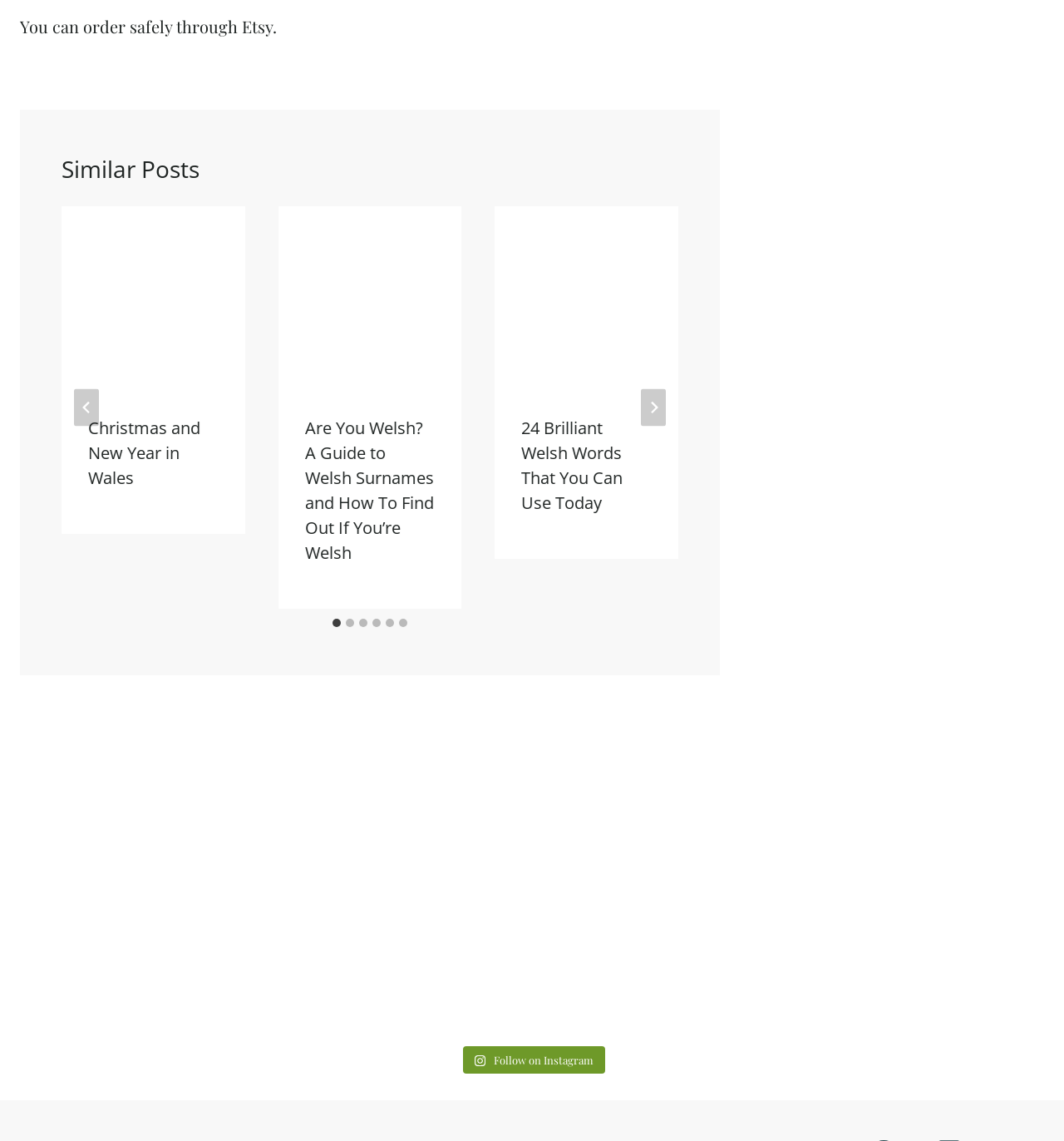Determine the bounding box coordinates for the UI element with the following description: "aria-label="Go to last slide"". The coordinates should be four float numbers between 0 and 1, represented as [left, top, right, bottom].

[0.07, 0.341, 0.093, 0.374]